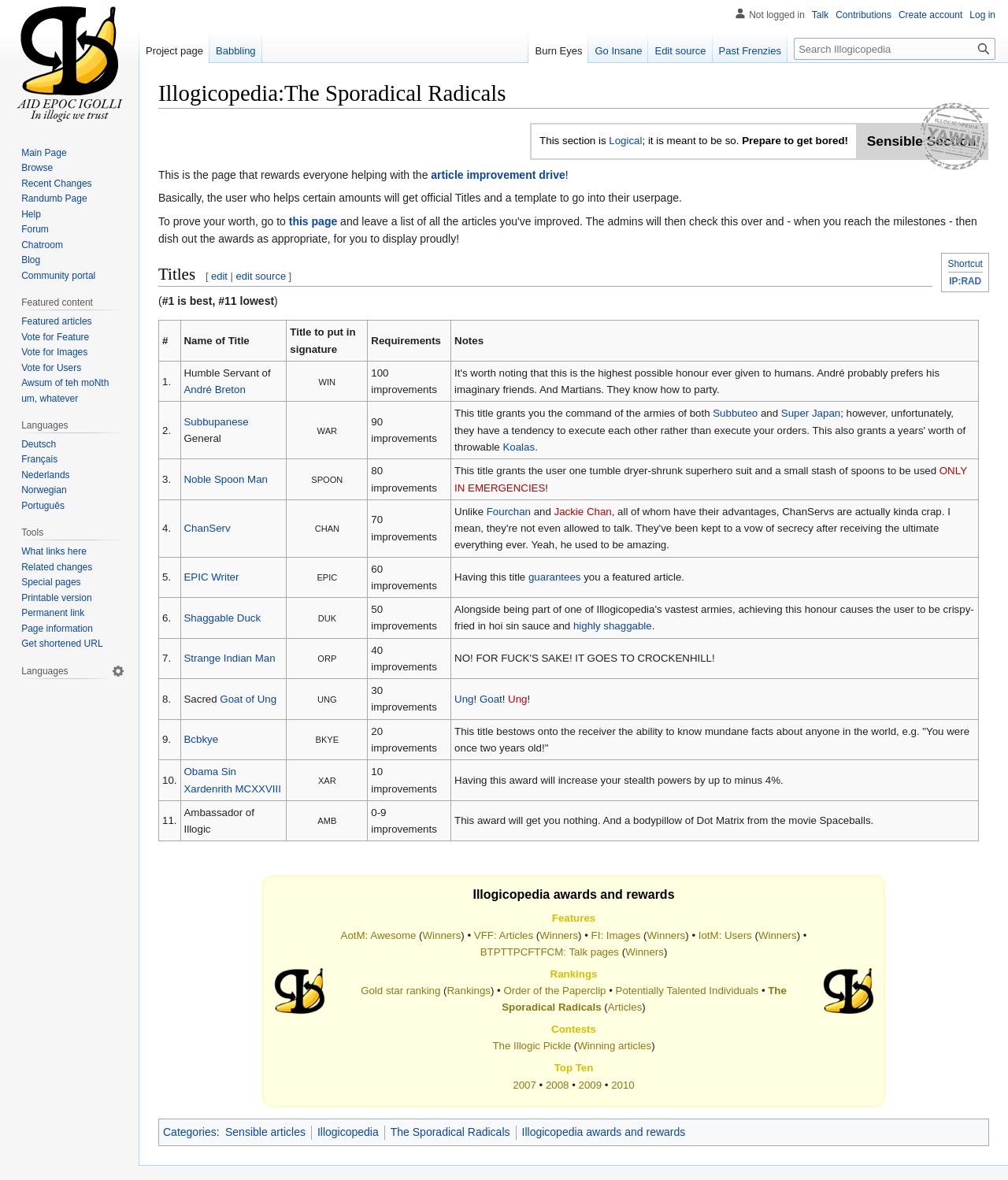What is the benefit of having the 'EPIC Writer' title?
Provide a comprehensive and detailed answer to the question.

According to the webpage, having the 'EPIC Writer' title guarantees a featured article. This benefit is listed in the table alongside the title and its requirement.